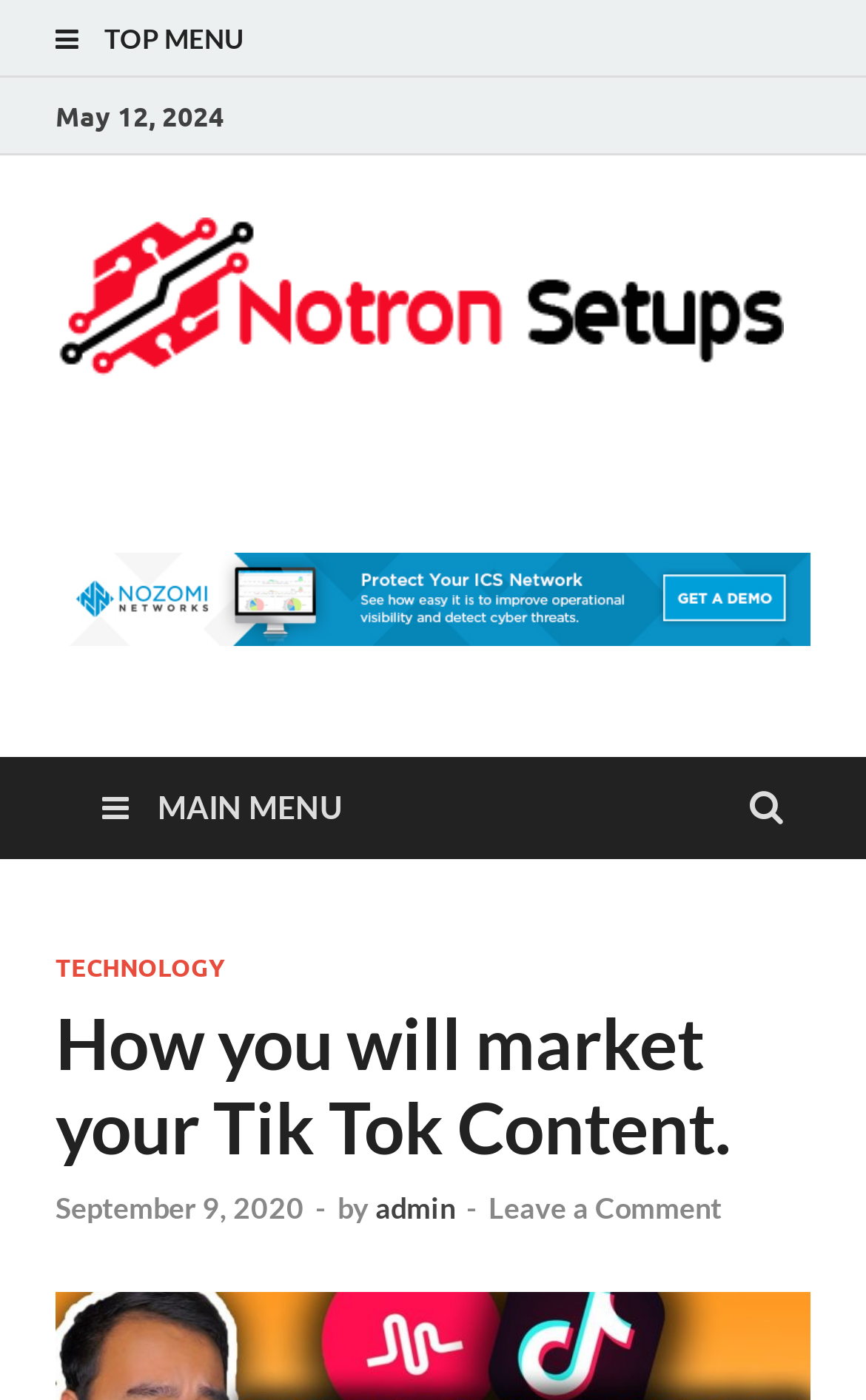Please analyze the image and provide a thorough answer to the question:
What is the category of the article?

I found the category of the article by looking at the main menu items, where it says 'TECHNOLOGY'. This is likely the category of the article.